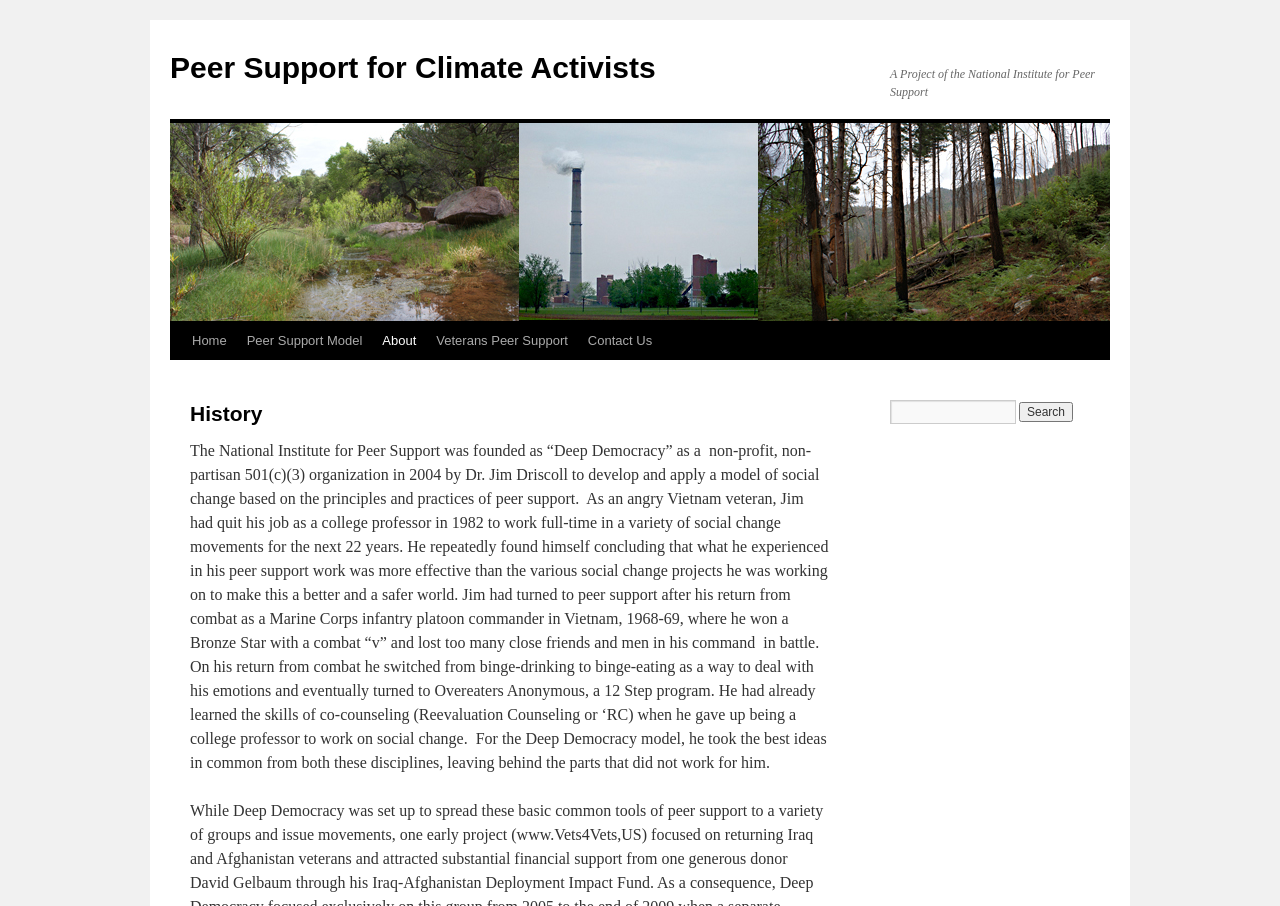Please determine the bounding box coordinates of the element's region to click for the following instruction: "Search for a topic".

[0.695, 0.442, 0.794, 0.468]